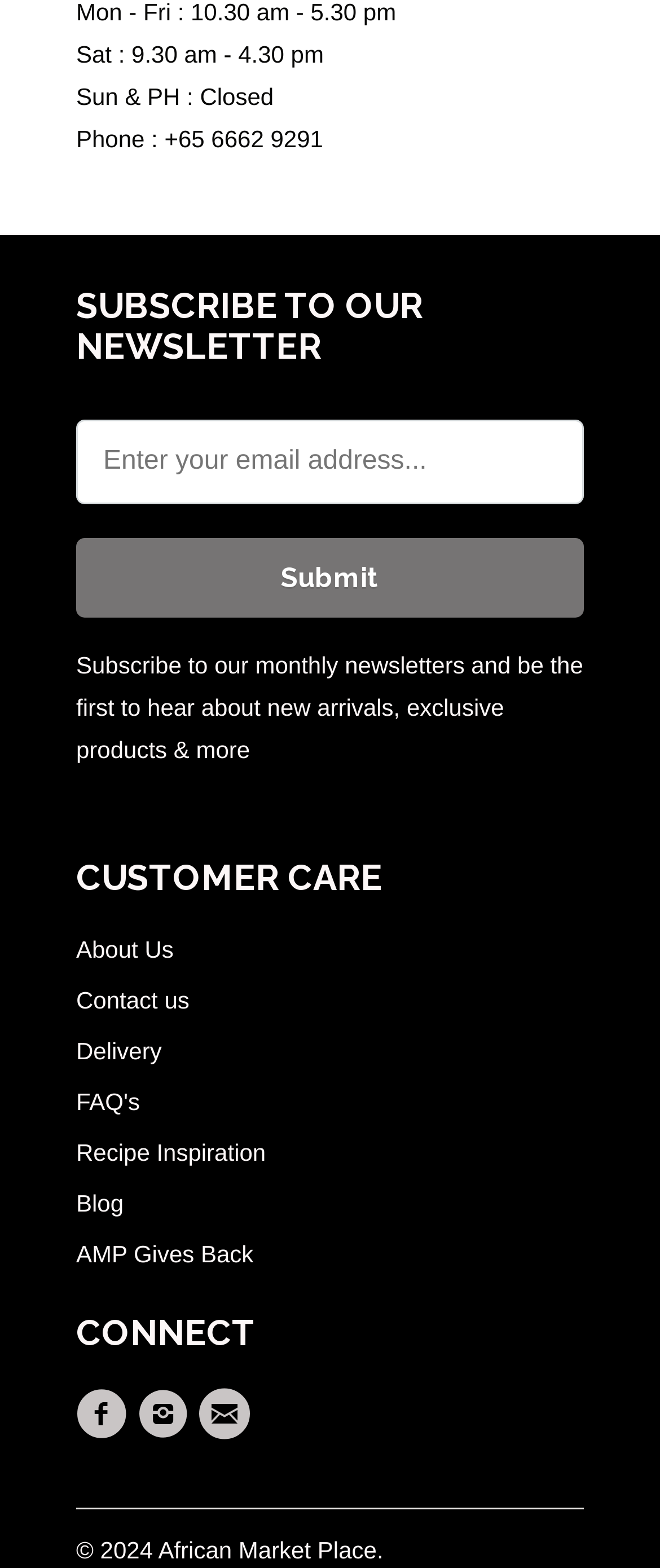Please identify the bounding box coordinates of the element's region that I should click in order to complete the following instruction: "Follow on Facebook". The bounding box coordinates consist of four float numbers between 0 and 1, i.e., [left, top, right, bottom].

[0.208, 0.886, 0.302, 0.918]